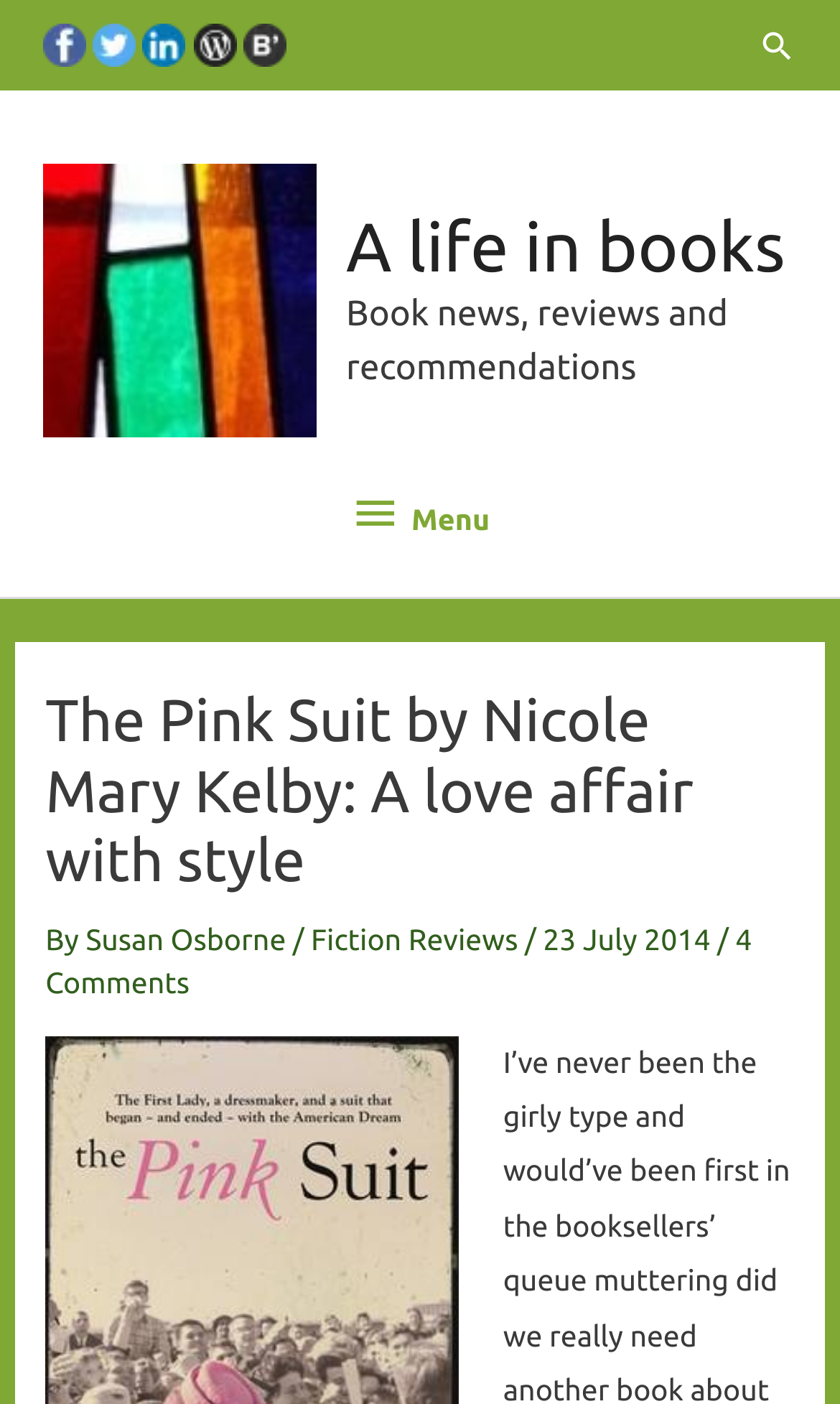What is the author of the book being reviewed?
Based on the image, give a concise answer in the form of a single word or short phrase.

Susan Osborne